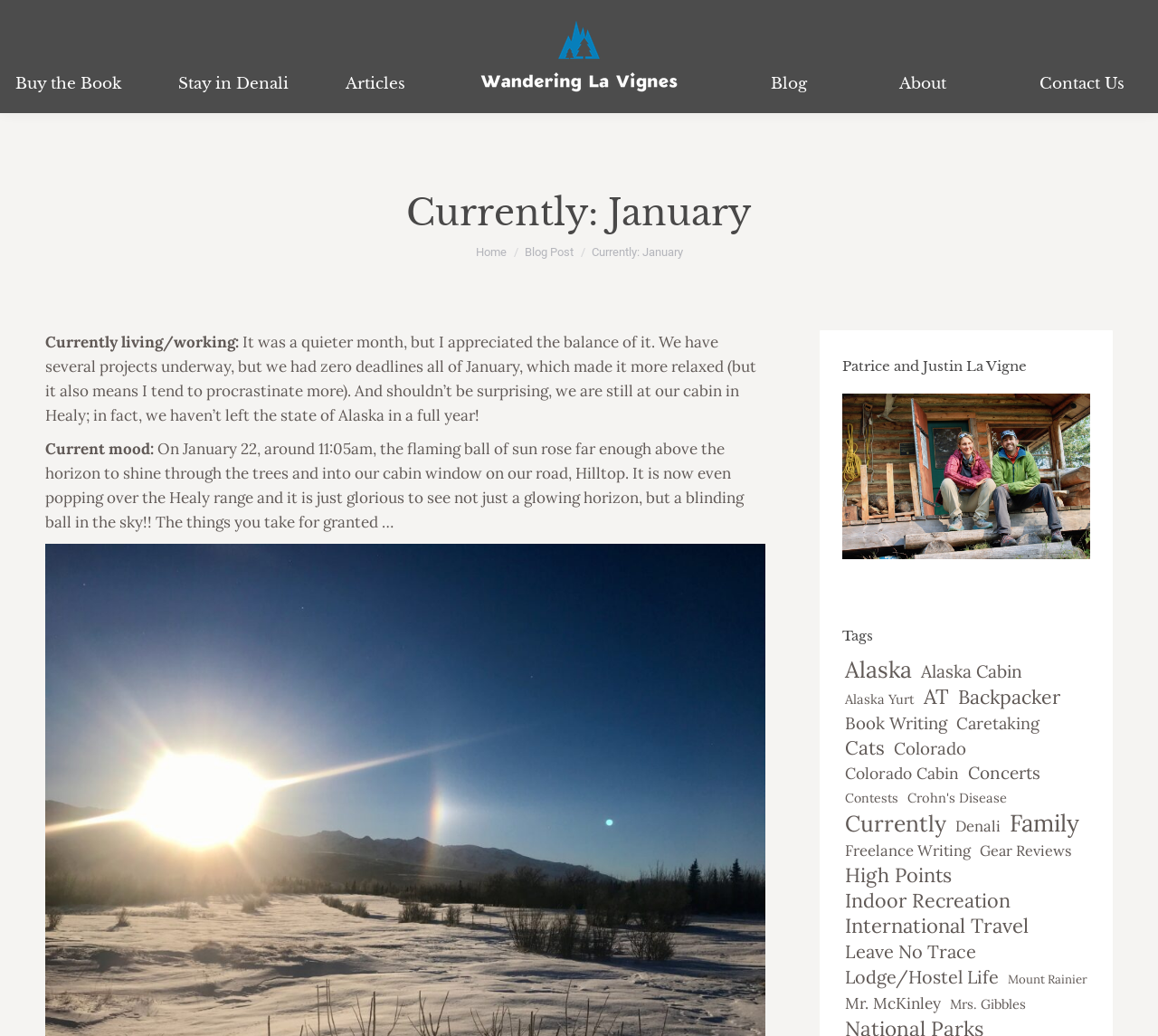Determine the bounding box coordinates for the region that must be clicked to execute the following instruction: "Click on the 'Buy the Book' link".

[0.0, 0.016, 0.118, 0.093]